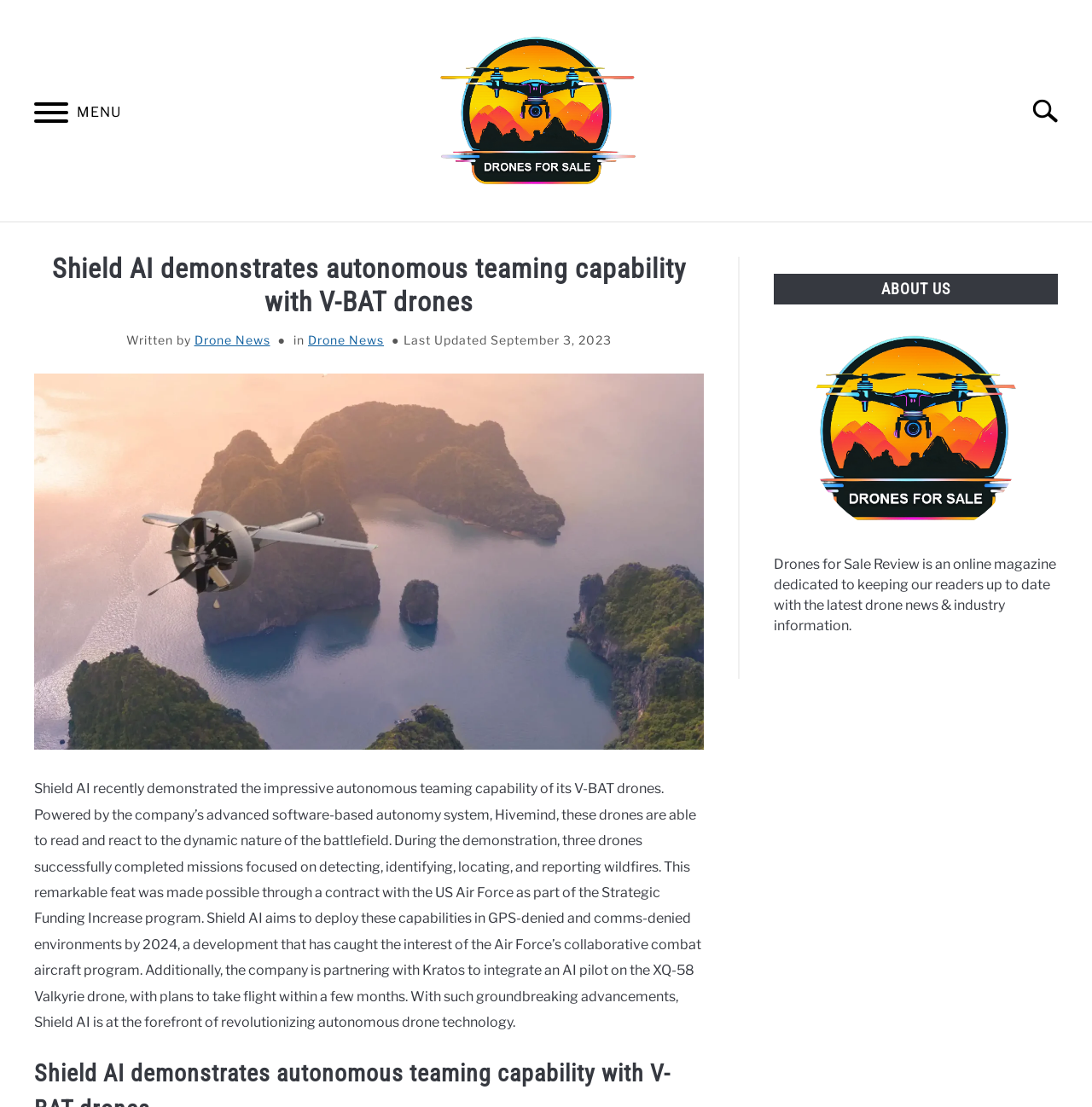Refer to the image and answer the question with as much detail as possible: What is the purpose of Drones for Sale Review?

According to the webpage content, Drones for Sale Review is an online magazine dedicated to keeping readers up to date with the latest drone news and industry information.